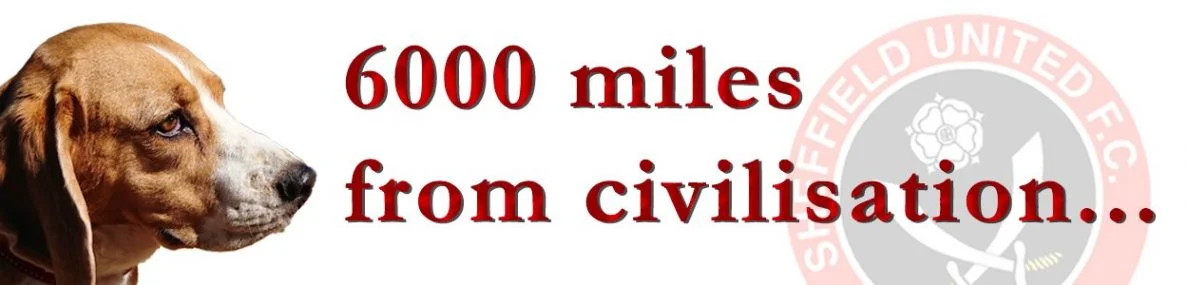What is the breed of the dog in the image?
Answer with a single word or phrase, using the screenshot for reference.

Beagle